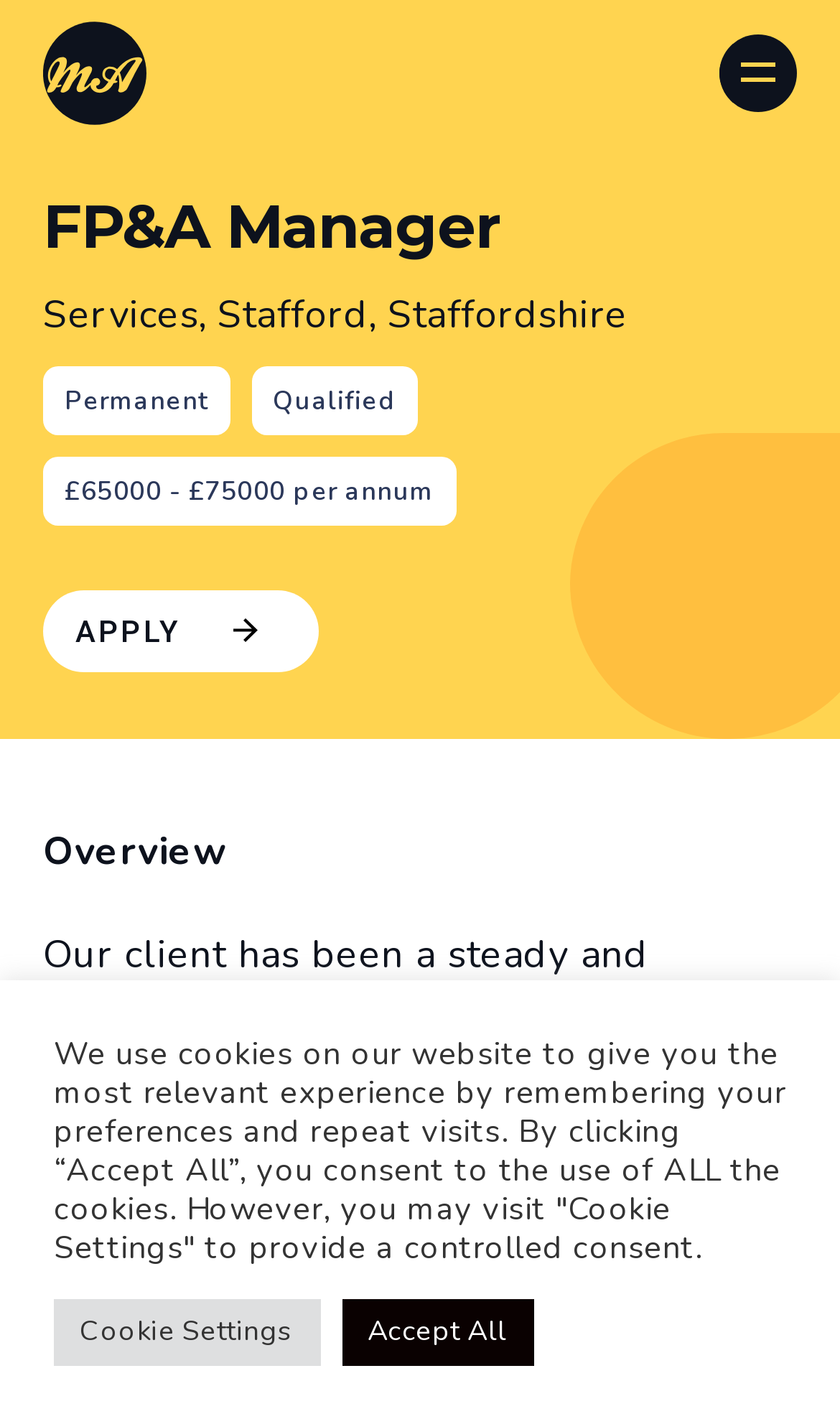What is the company's recent achievement?
Using the details shown in the screenshot, provide a comprehensive answer to the question.

I determined the company's recent achievement by reading the StaticText element with the text 'Our client has been a steady and successful organisation for many years but has recently received a significant amount of funding, this has catapulted the companies growth!' which is located below the job title, indicating that it is related to the company's background.